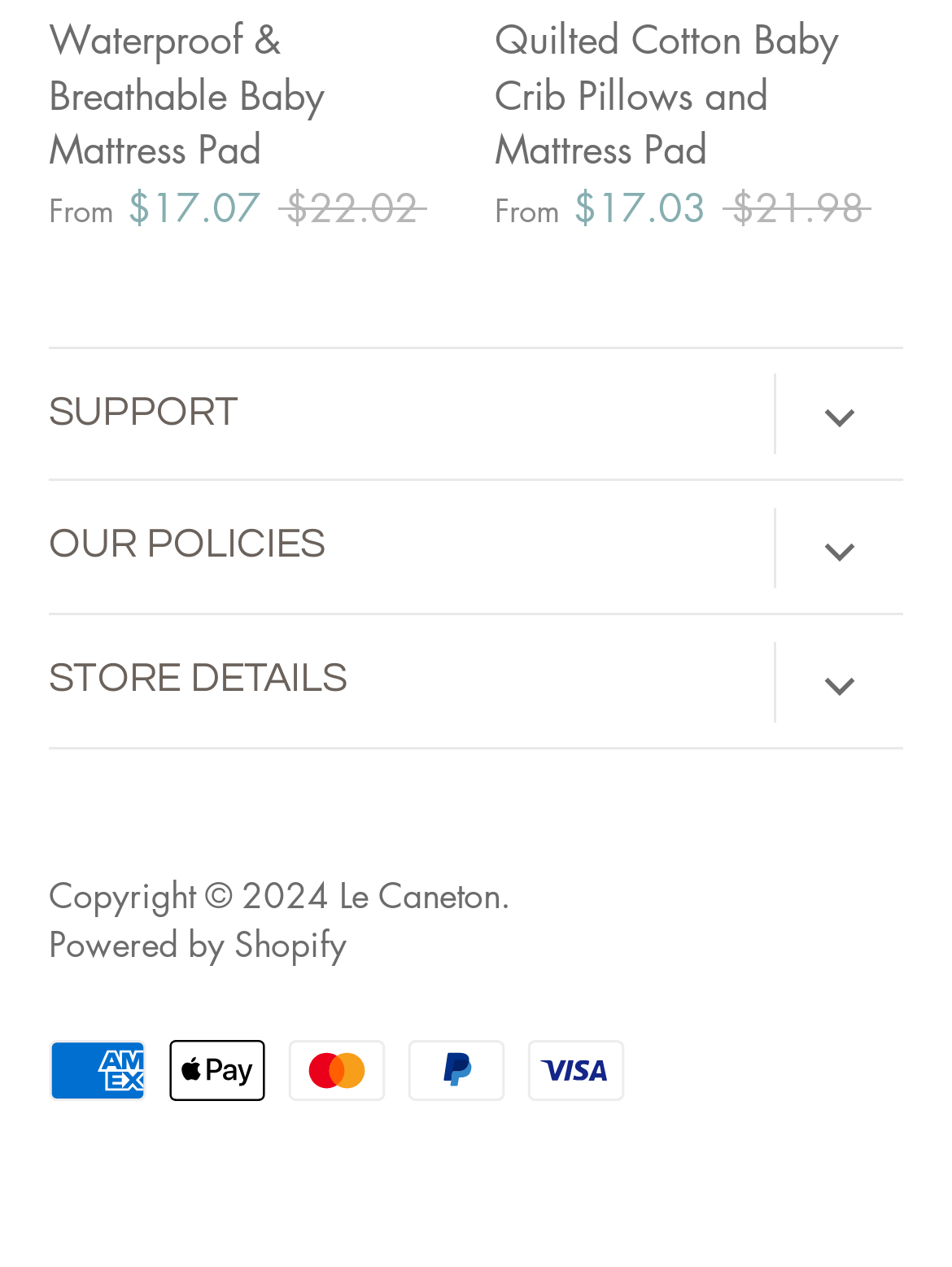Provide the bounding box coordinates, formatted as (top-left x, top-left y, bottom-right x, bottom-right y), with all values being floating point numbers between 0 and 1. Identify the bounding box of the UI element that matches the description: parent_node: SUPPORT aria-label="Open dropdown menu"

[0.813, 0.295, 0.949, 0.358]